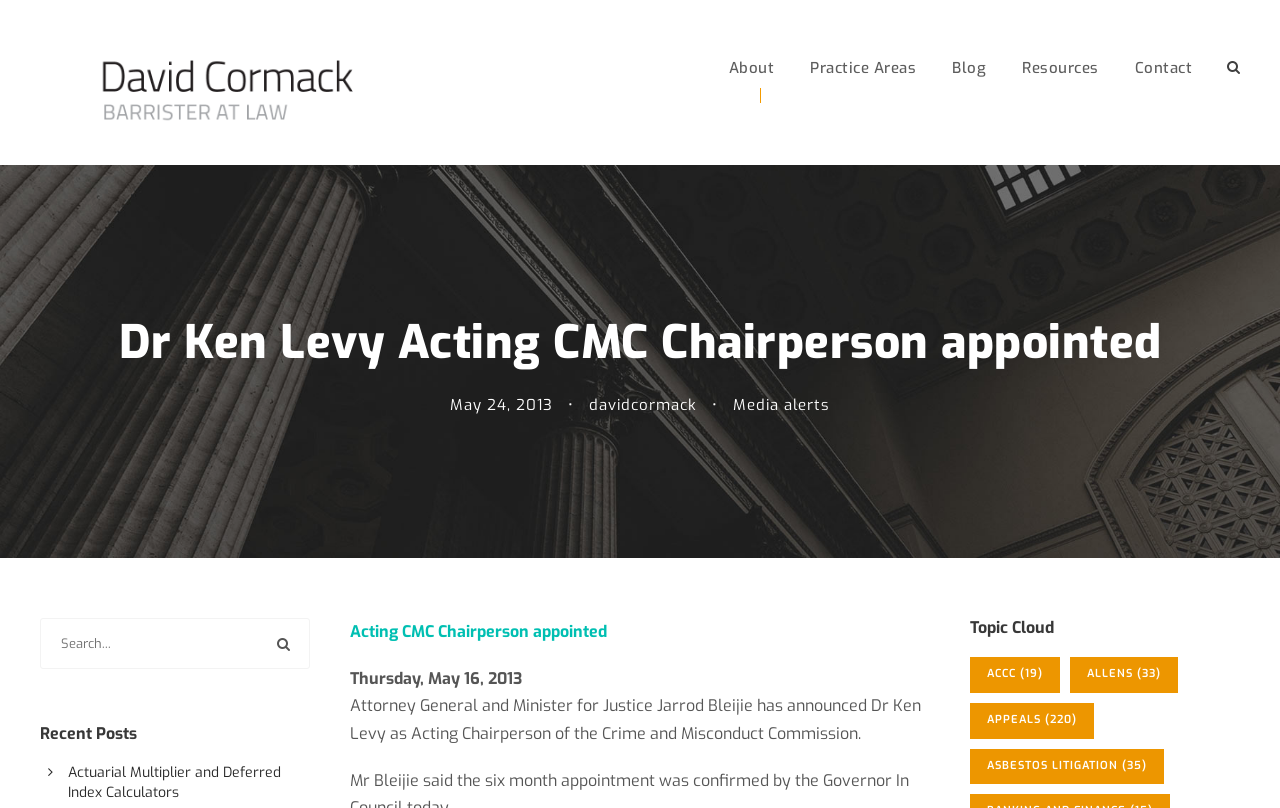Provide a one-word or short-phrase response to the question:
What is the name of the person appointed as Acting Chairperson?

Dr Ken Levy